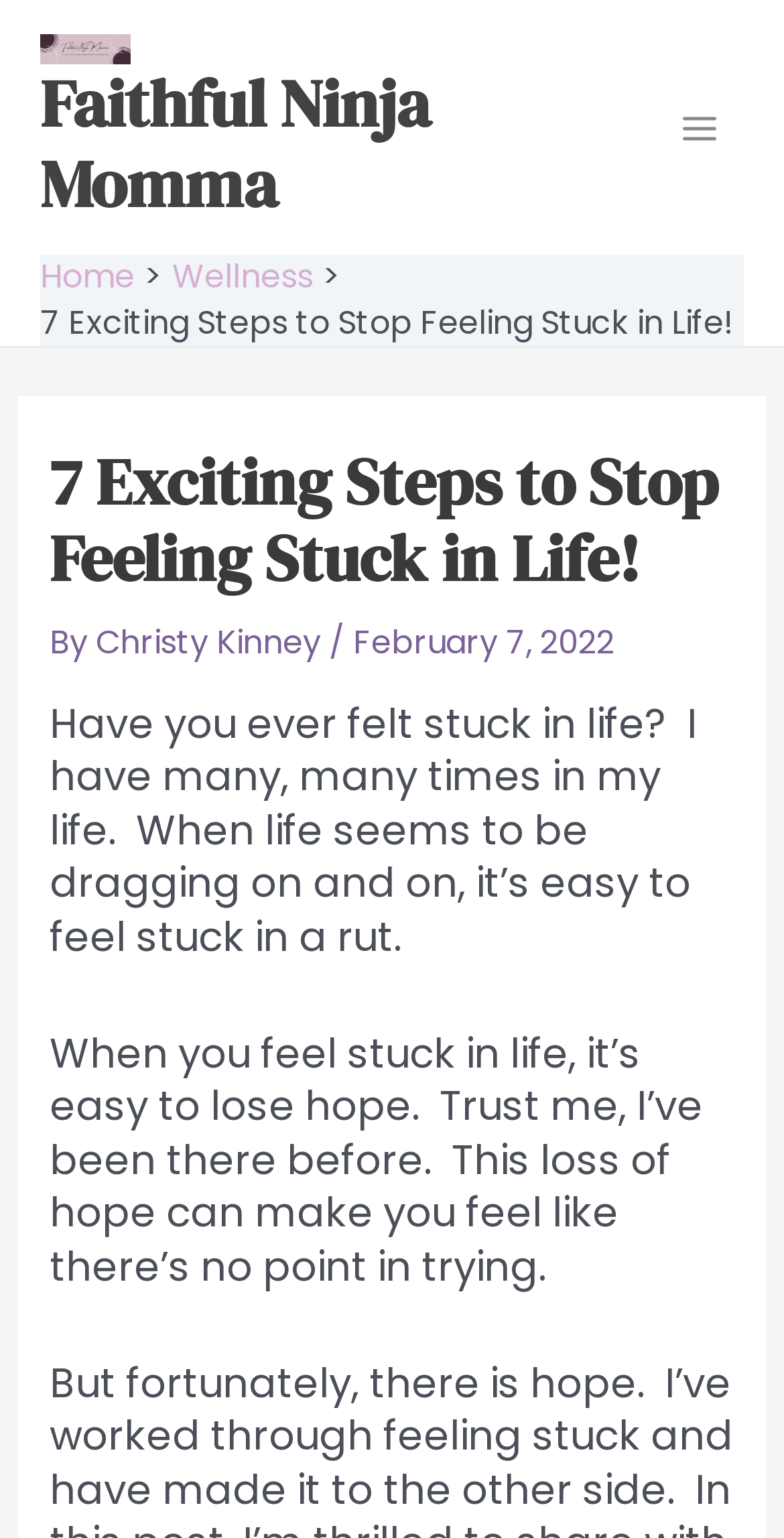Give the bounding box coordinates for the element described as: "Faithful Ninja Momma".

[0.051, 0.038, 0.549, 0.149]